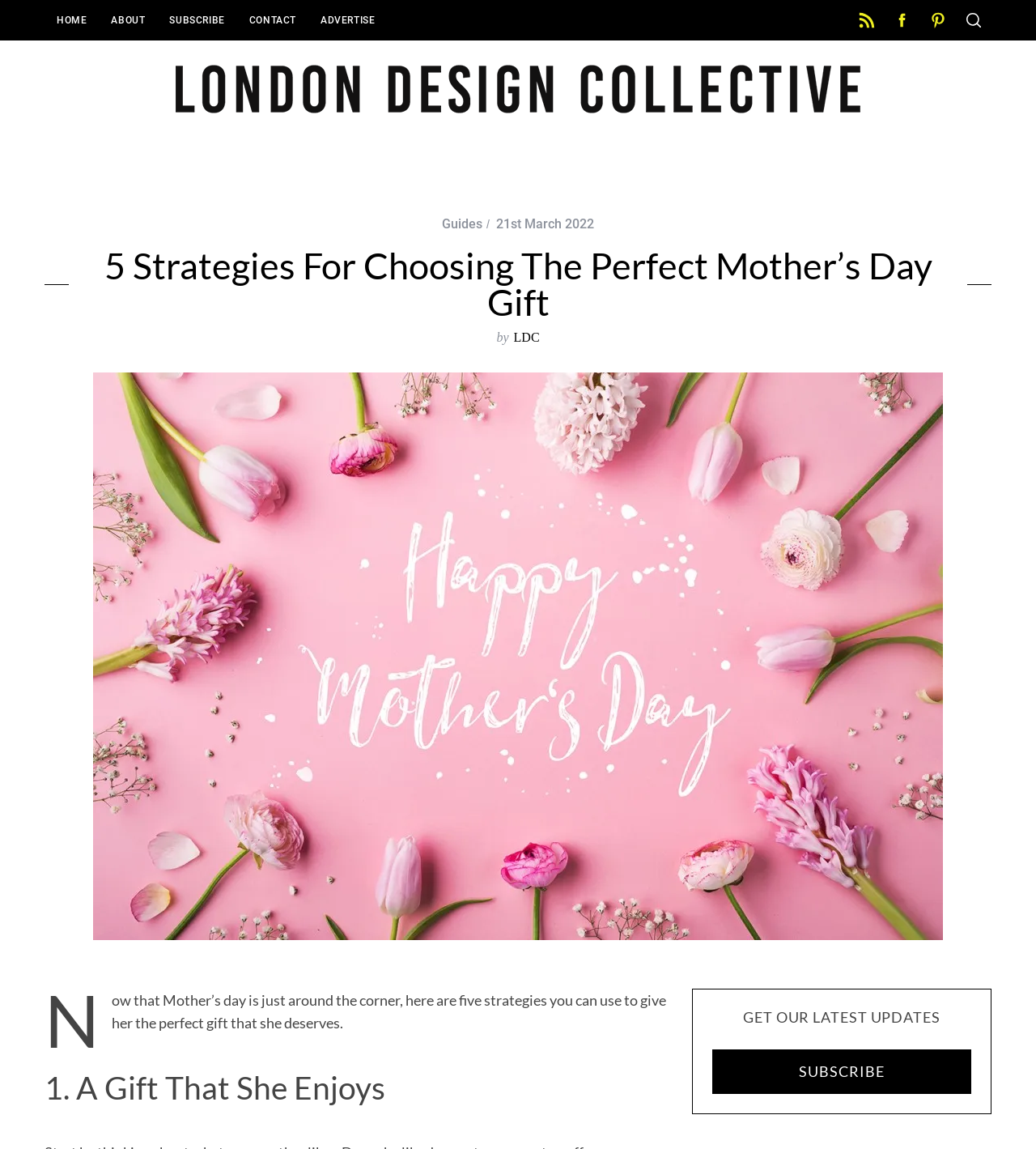Summarize the contents and layout of the webpage in detail.

This webpage is about Mother's Day gift ideas, specifically five strategies for choosing the perfect gift. At the top, there are five navigation links: "HOME", "ABOUT", "SUBSCRIBE", "CONTACT", and "ADVERTISE", aligned horizontally across the page. Below these links, there is a logo of "London Design Collective" with an image and a link to the website.

On the left side, there are six category links: "INTERIORS", "DESIGN", "ARCHITECTURE", "ART", "FASHION", and "TRAVEL", stacked vertically. Above these links, there is a header section with a link to "Guides" and a timestamp "21st March 2022".

The main content of the page is a guide to choosing the perfect Mother's Day gift, with a heading "5 Strategies For Choosing The Perfect Mother’s Day Gift". Below the heading, there is a figure with an image related to Mother's Day, and a paragraph of text that introduces the guide. The first strategy is listed as "1. A Gift That She Enjoys", with a heading.

At the bottom of the page, there is a section with a heading "GET OUR LATEST UPDATES" and a link to "SUBSCRIBE". There is also a search bar on the right side of the page, where users can search for specific content.

Overall, the webpage has a clean layout with clear headings and concise text, making it easy to navigate and read.